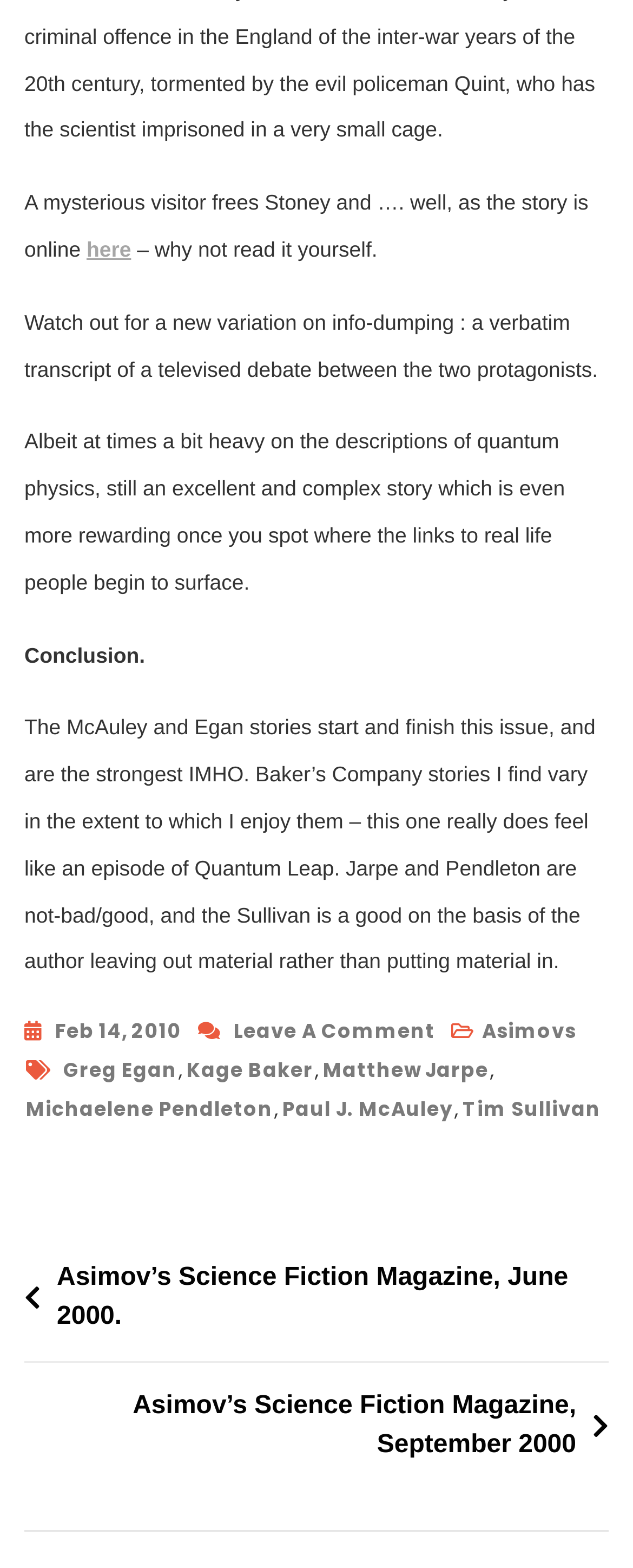Please identify the bounding box coordinates of the area I need to click to accomplish the following instruction: "check other questions".

None